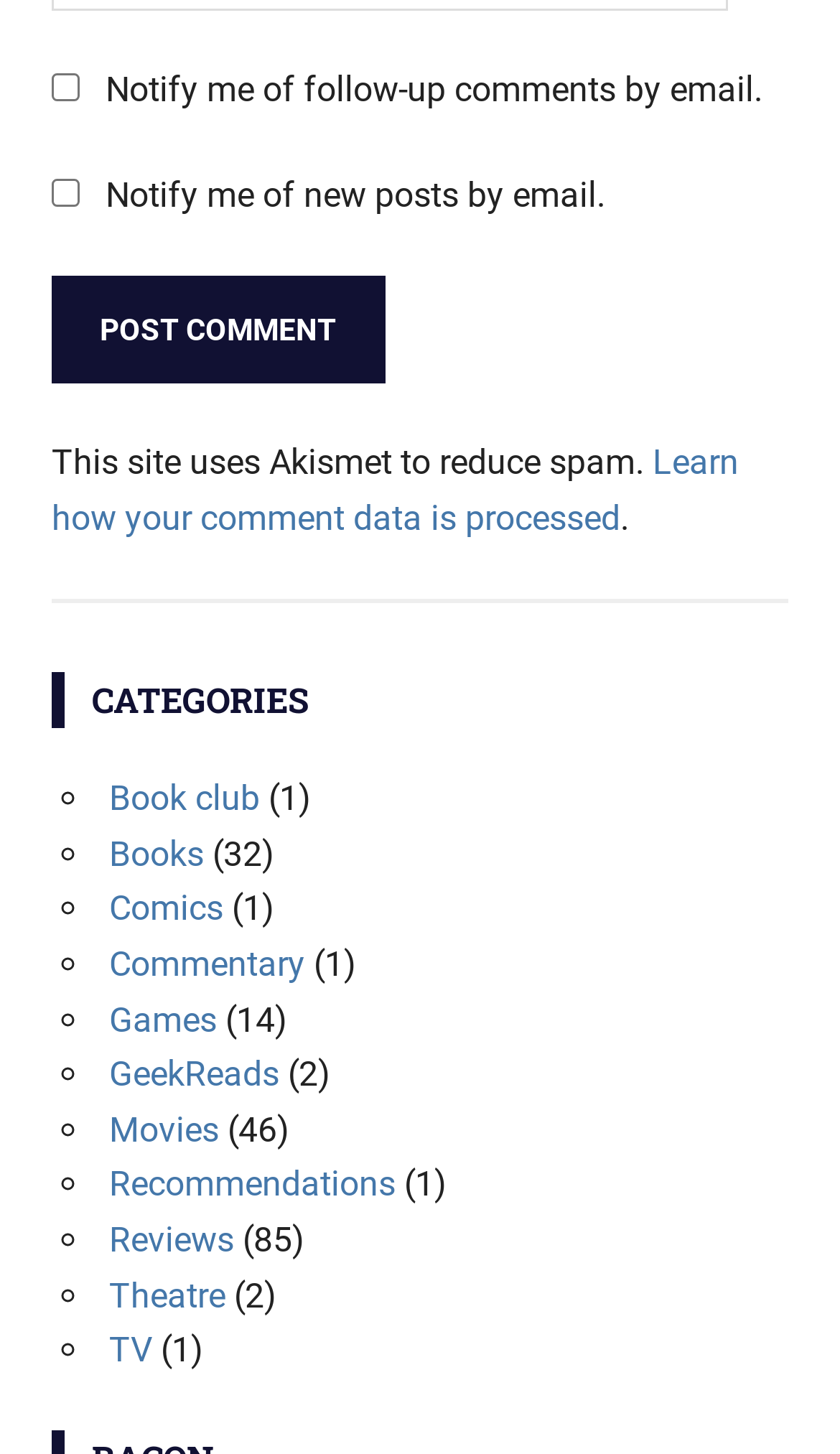Locate the bounding box coordinates of the clickable element to fulfill the following instruction: "explore categories". Provide the coordinates as four float numbers between 0 and 1 in the format [left, top, right, bottom].

None